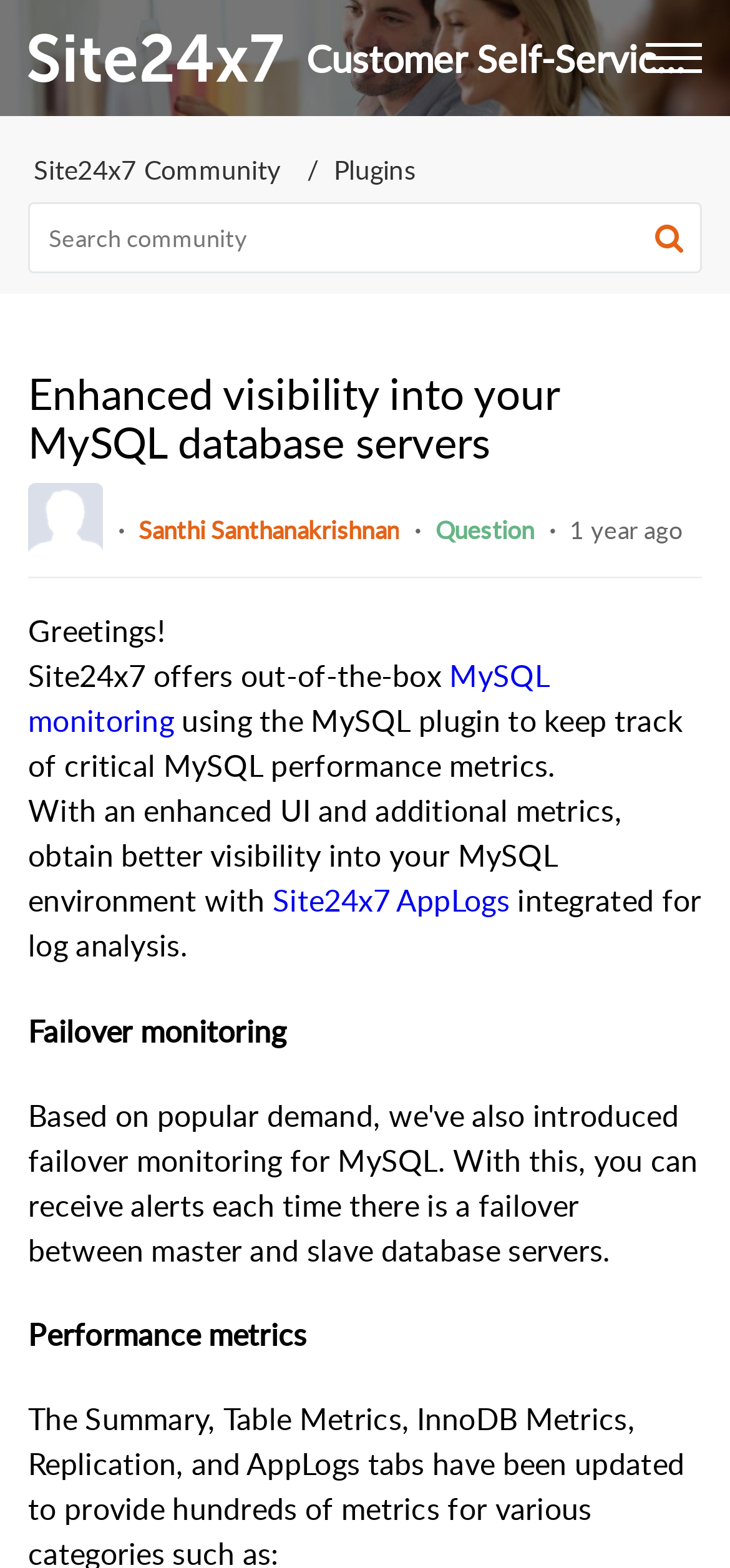What is the name of the author of the question? Using the information from the screenshot, answer with a single word or phrase.

Santhi Santhanakrishnan